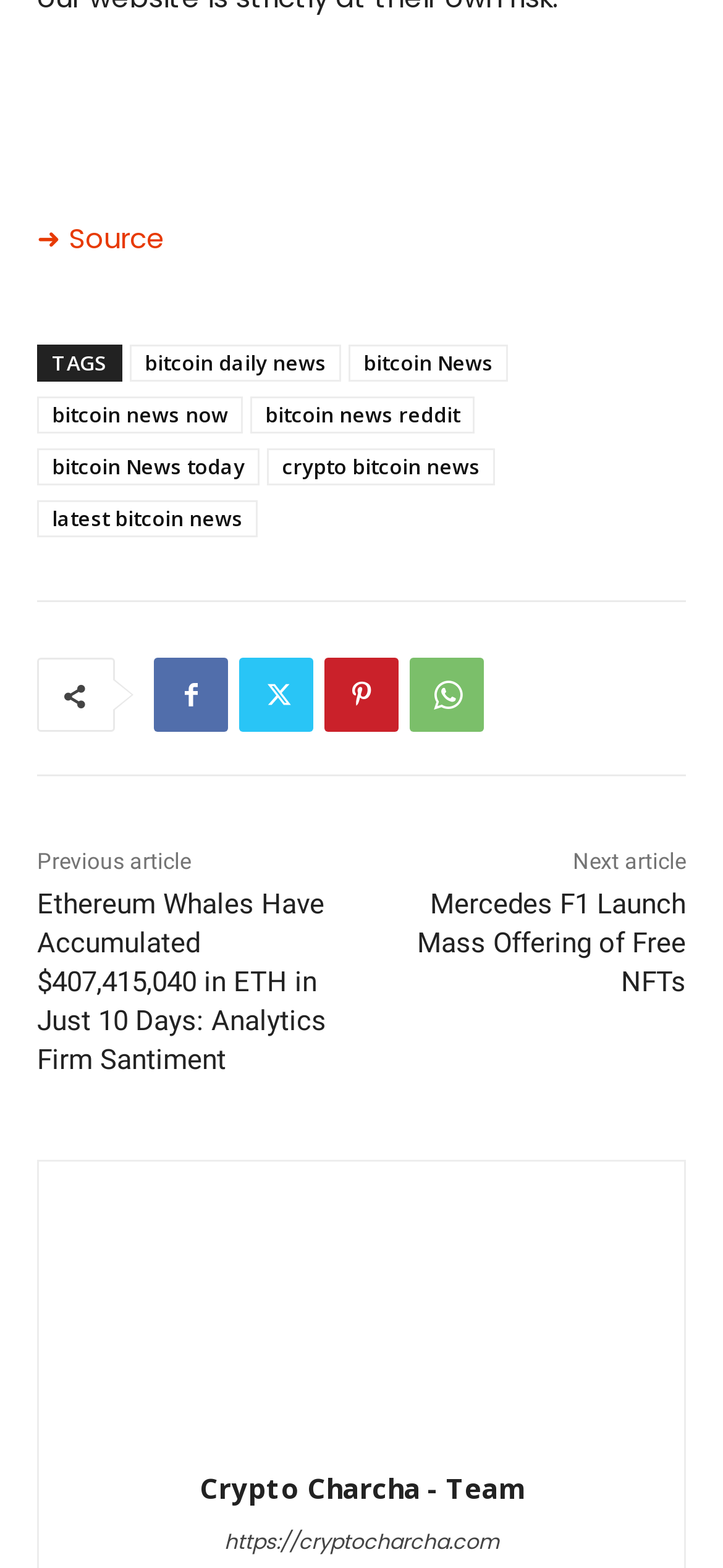Give the bounding box coordinates for the element described by: "Twitter".

[0.331, 0.419, 0.433, 0.467]